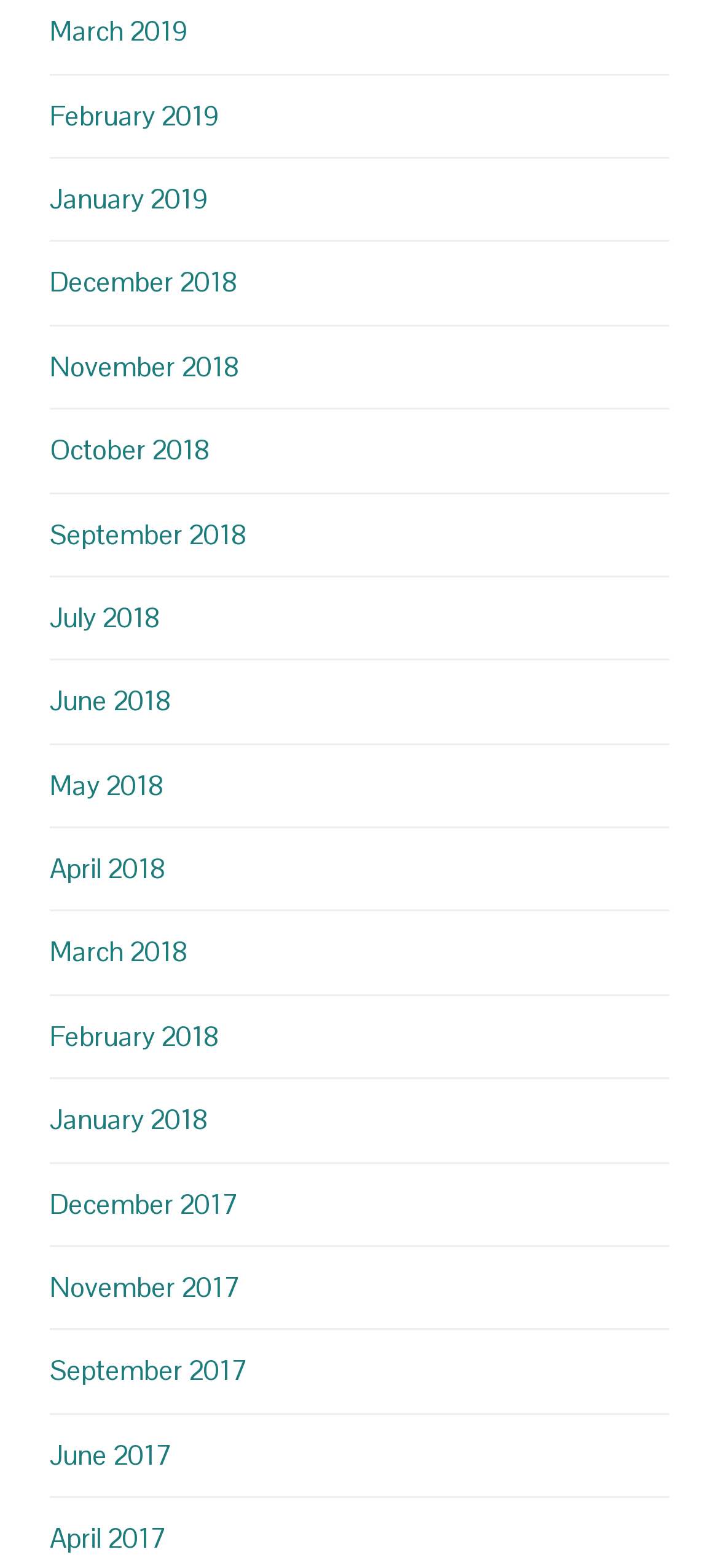Please locate the bounding box coordinates of the region I need to click to follow this instruction: "view January 2019".

[0.069, 0.115, 0.29, 0.138]